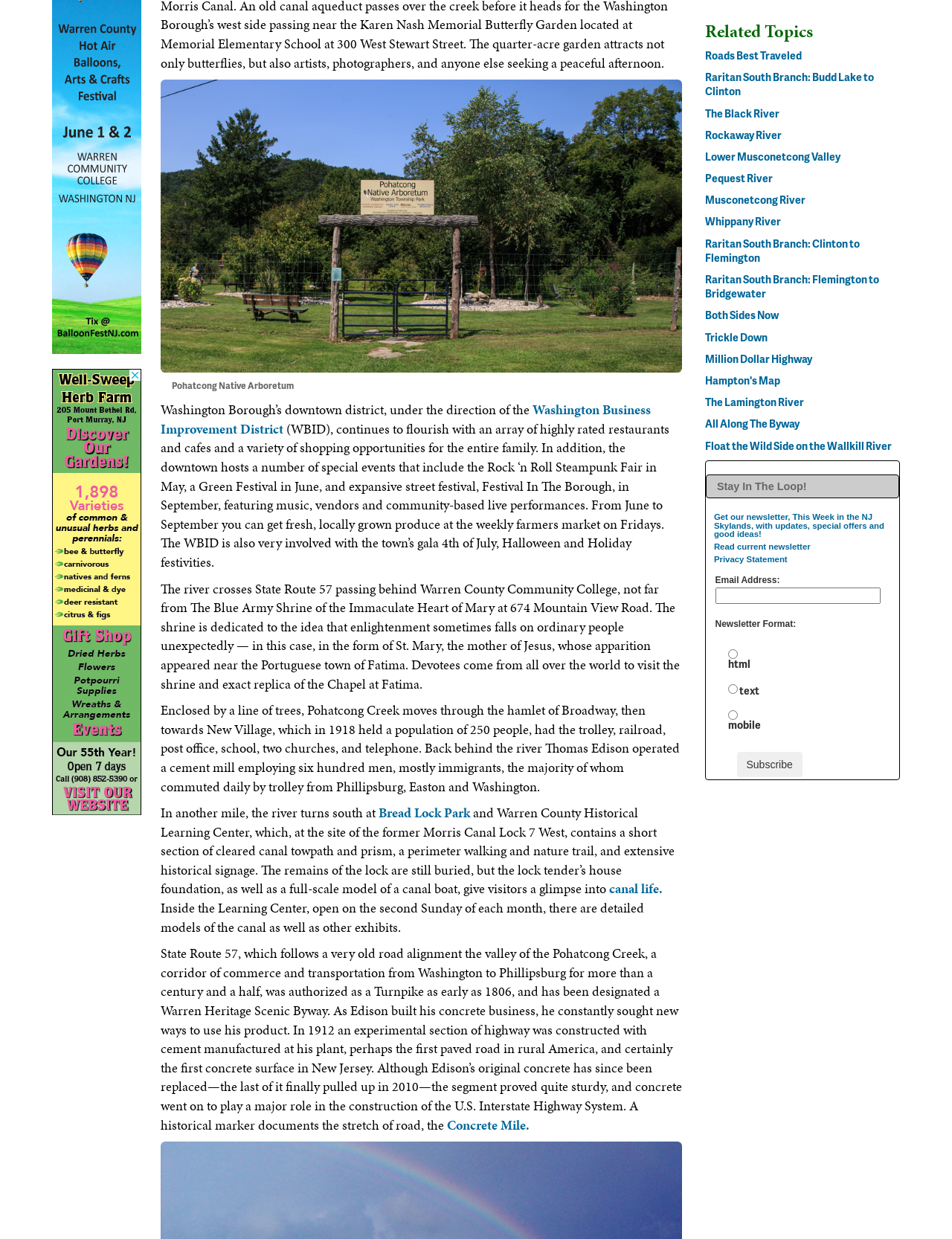Please identify the bounding box coordinates for the region that you need to click to follow this instruction: "Explore the Concrete Mile".

[0.47, 0.9, 0.556, 0.915]